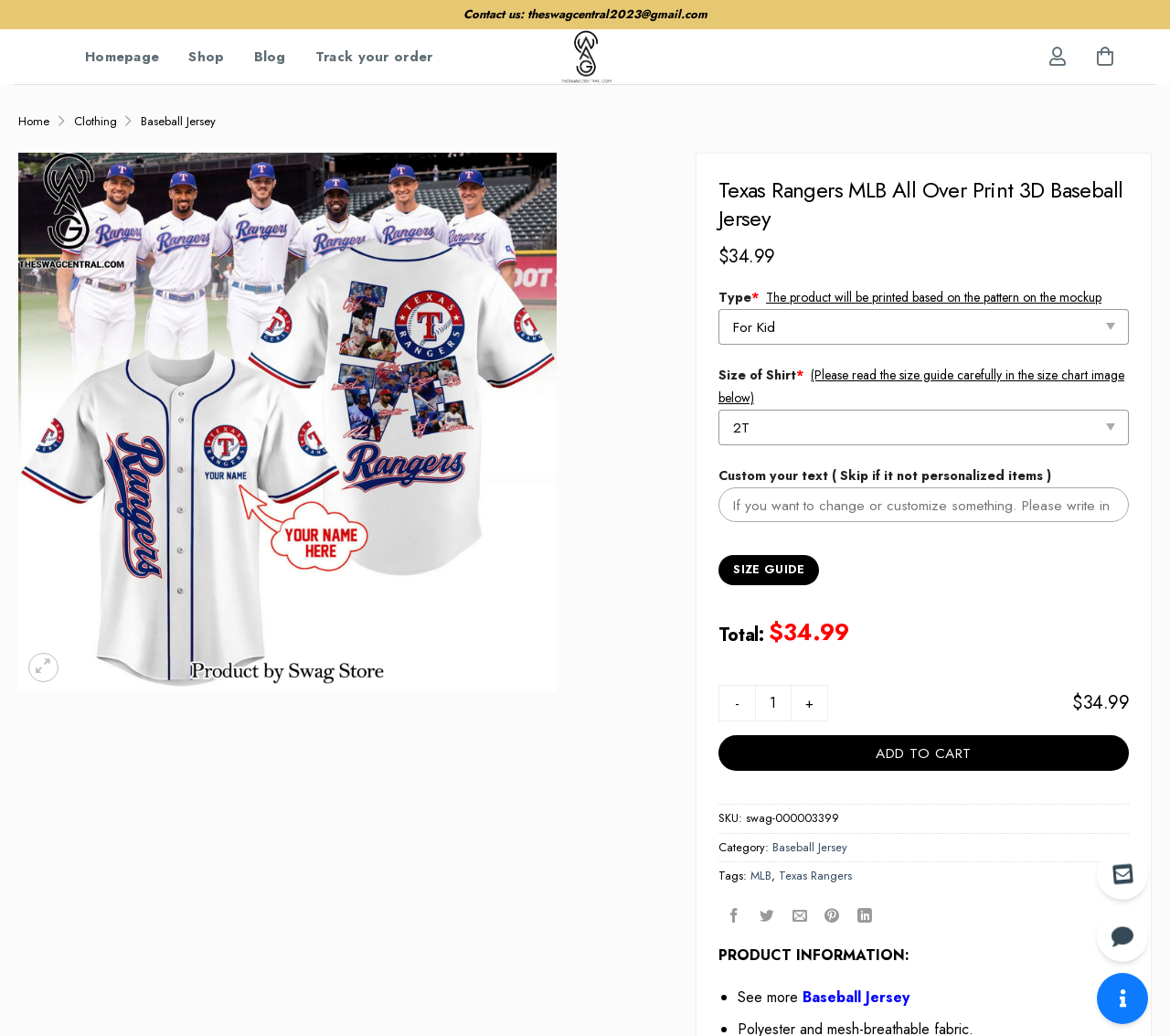Identify the bounding box coordinates of the area that should be clicked in order to complete the given instruction: "Share on Facebook". The bounding box coordinates should be four float numbers between 0 and 1, i.e., [left, top, right, bottom].

[0.615, 0.871, 0.641, 0.899]